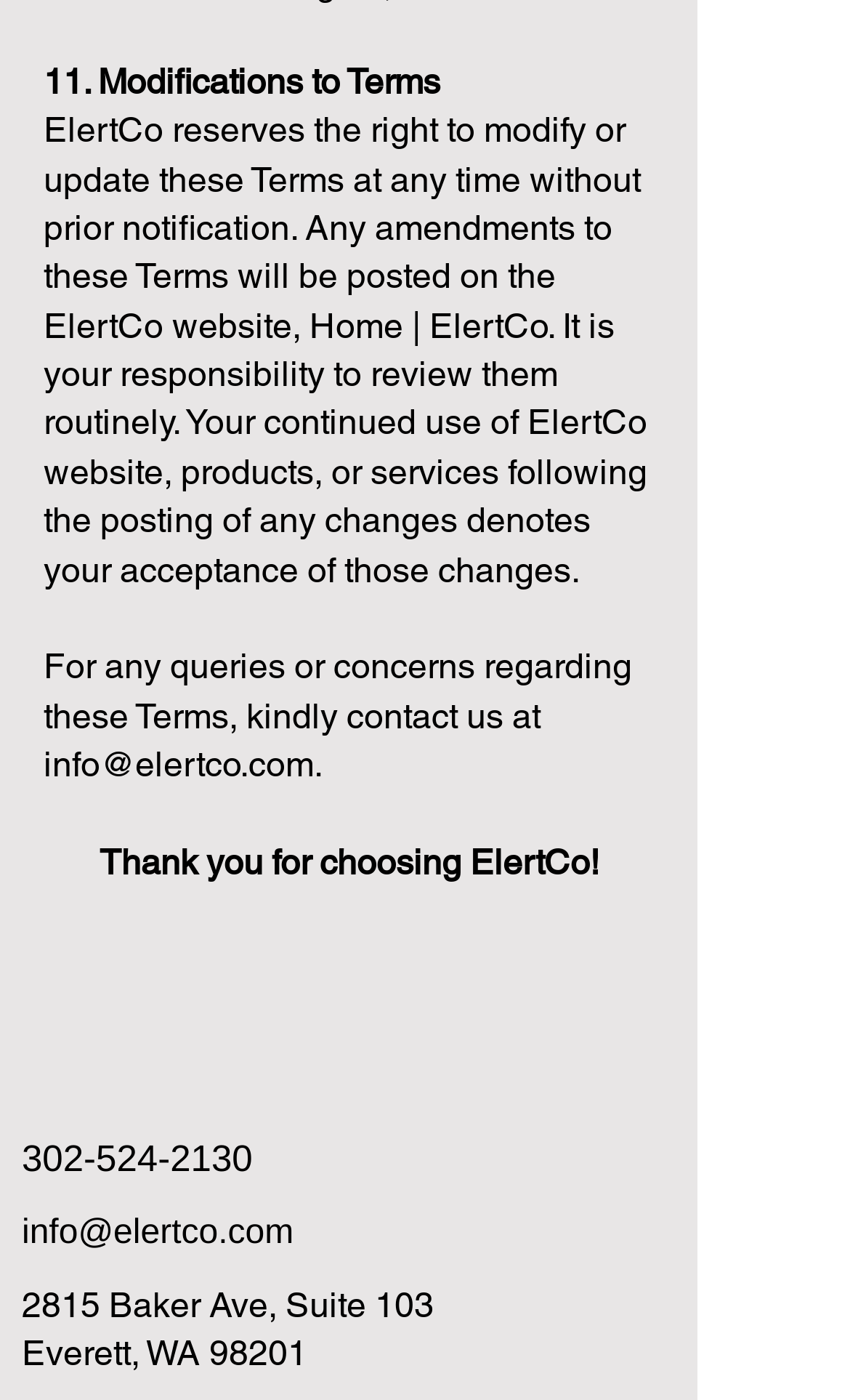Determine the bounding box of the UI element mentioned here: "Home | ElertCo". The coordinates must be in the format [left, top, right, bottom] with values ranging from 0 to 1.

[0.364, 0.218, 0.644, 0.247]